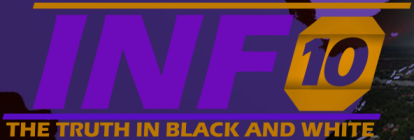Deliver an in-depth description of the image, highlighting major points.

The image features the logo of "INFO 10," prominently displaying the name in bold purple letters with the numeral "10" highlighted in yellow against a dark background. Beneath the main logo, the tagline "THE TRUTH IN BLACK AND WHITE" is presented in a contrasting yellow font, reinforcing the brand's commitment to delivering straightforward and honest news. The overall design combines vibrant colors and striking typography, creating an eye-catching and professional representation of the media outlet's identity.